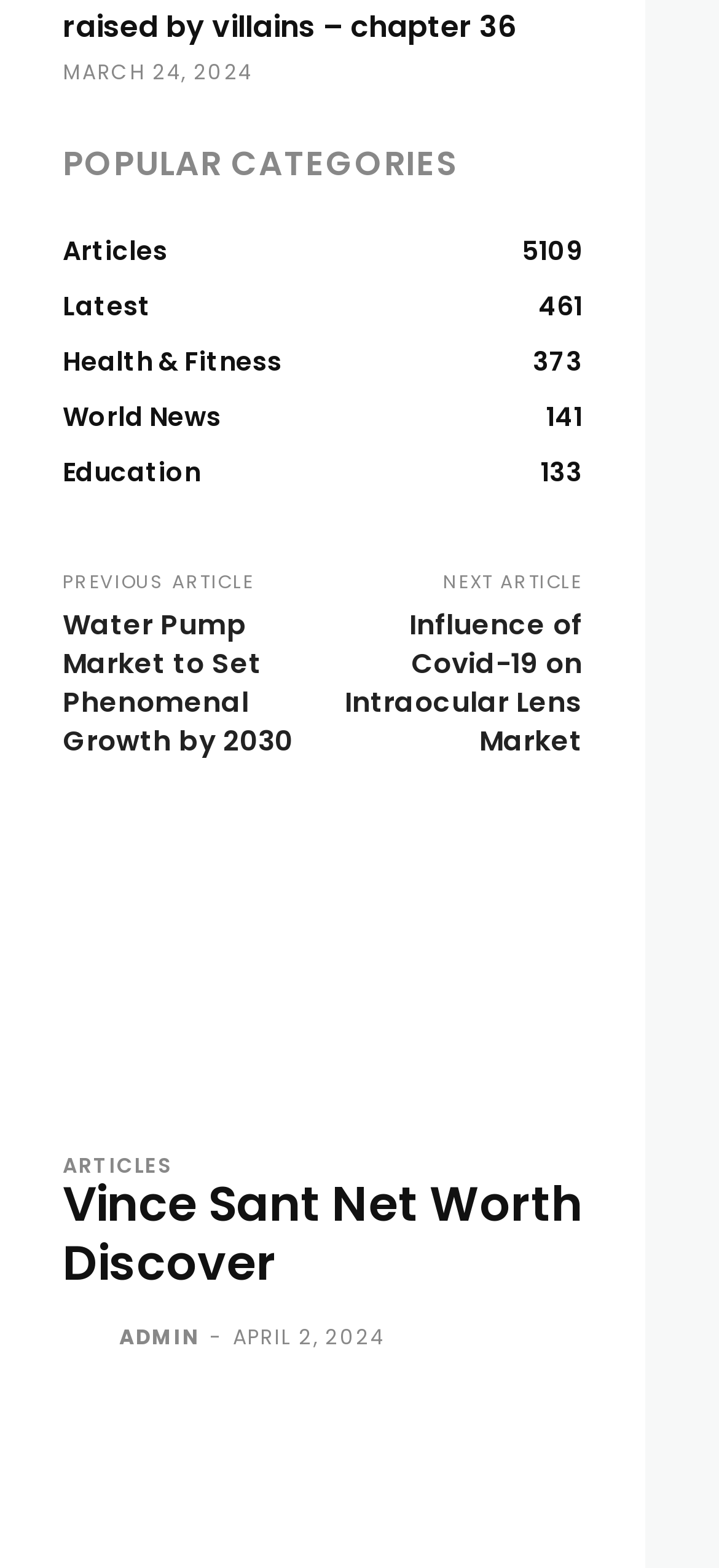Observe the image and answer the following question in detail: Who is the author of the article 'Vince Sant Net Worth Discover'?

I found the link 'Vince Sant Net Worth Discover' and looked for the author's name, which is 'ADMIN', located next to the author's photo.